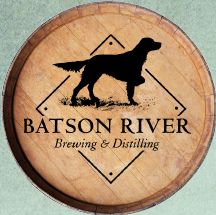What style is the font of 'Brewing & Distilling'?
Please answer the question with as much detail as possible using the screenshot.

The caption states that 'Brewing & Distilling' is elegantly inscribed beneath 'BATSON RIVER' in a smaller, cursive style, which suggests that the font style of 'Brewing & Distilling' is cursive.